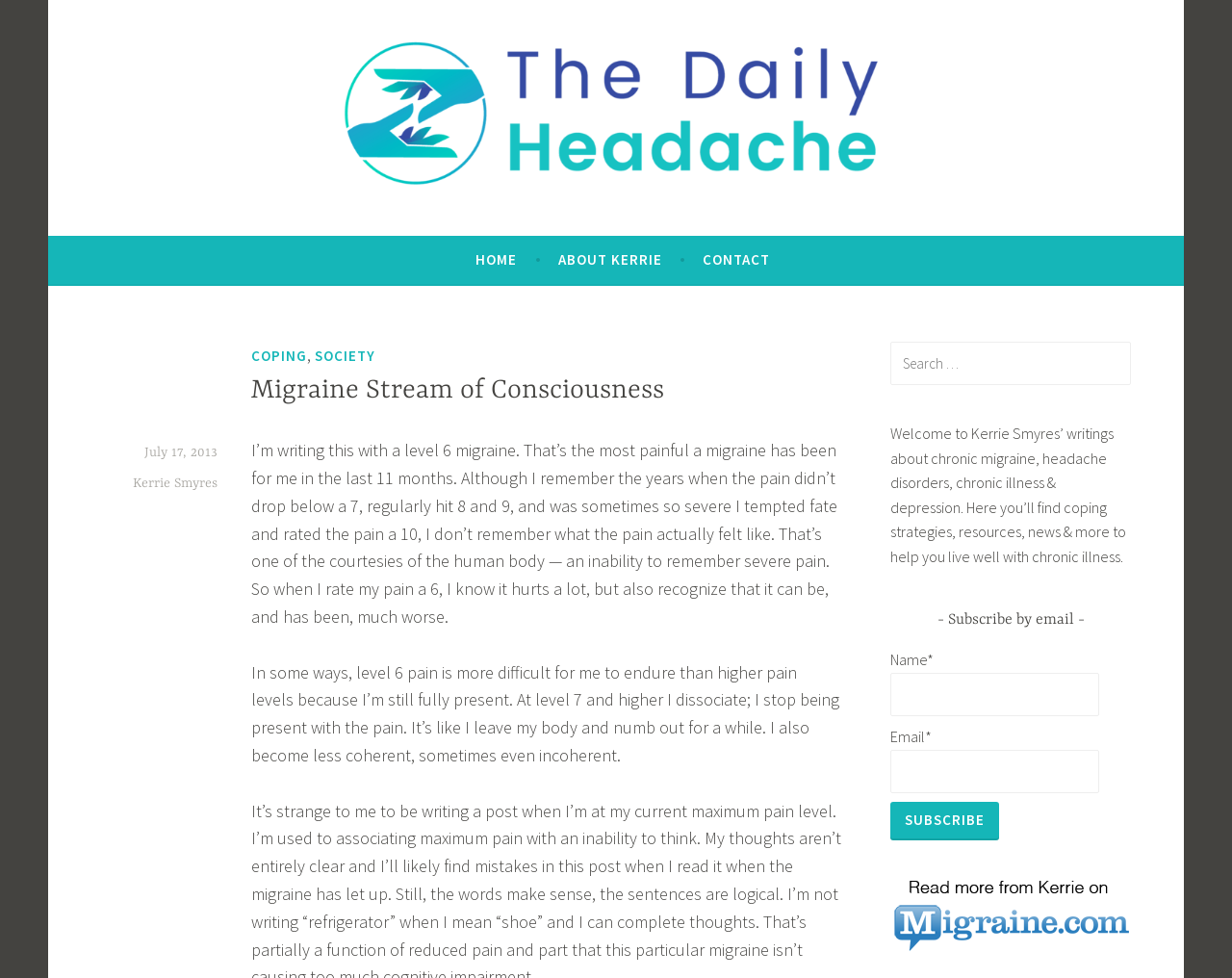Please determine the bounding box coordinates for the UI element described as: "parent_node: Email* name="esfpx_email"".

[0.723, 0.767, 0.892, 0.811]